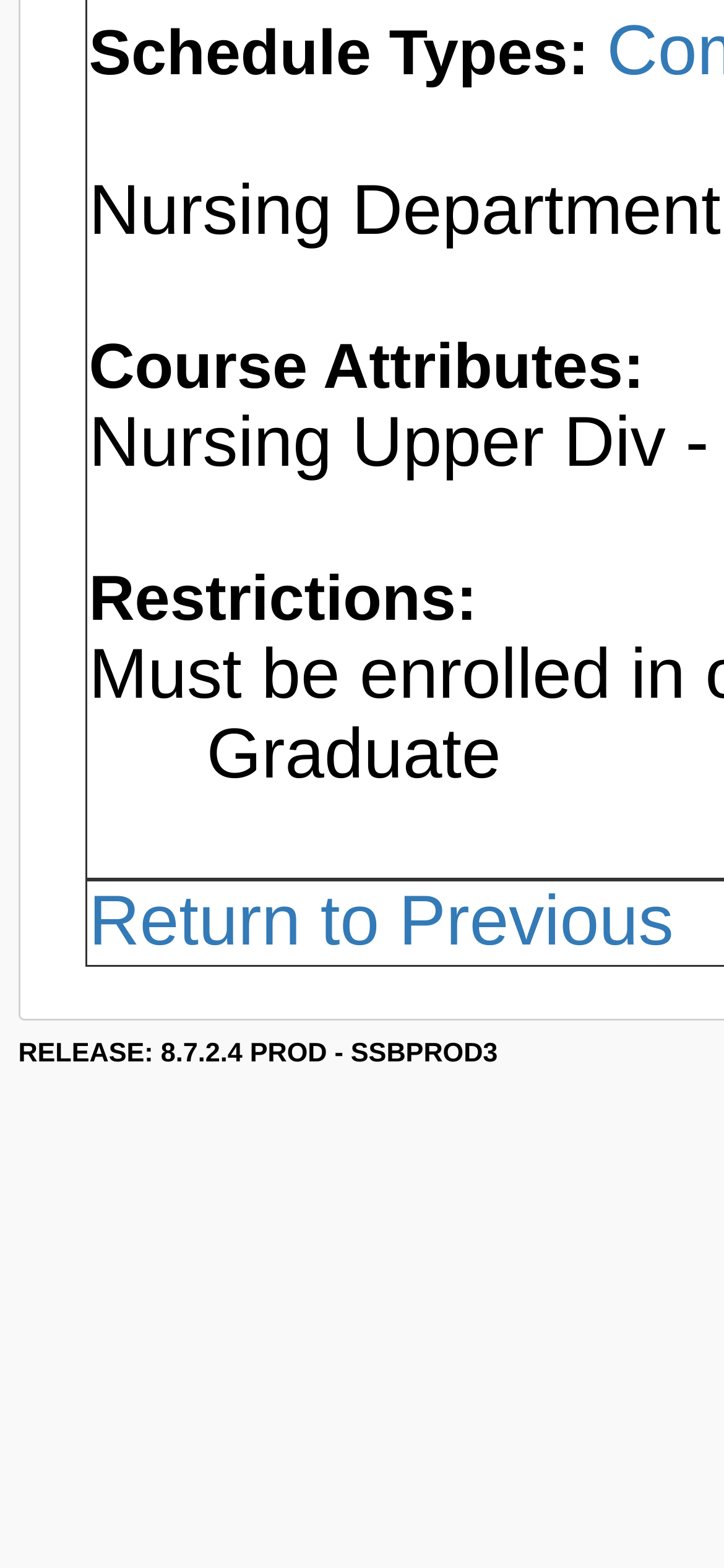What is the release version mentioned on the webpage?
Ensure your answer is thorough and detailed.

The webpage has a static text element 'RELEASE: 8.7.2.4' which indicates that the release version being referred to is 8.7.2.4.